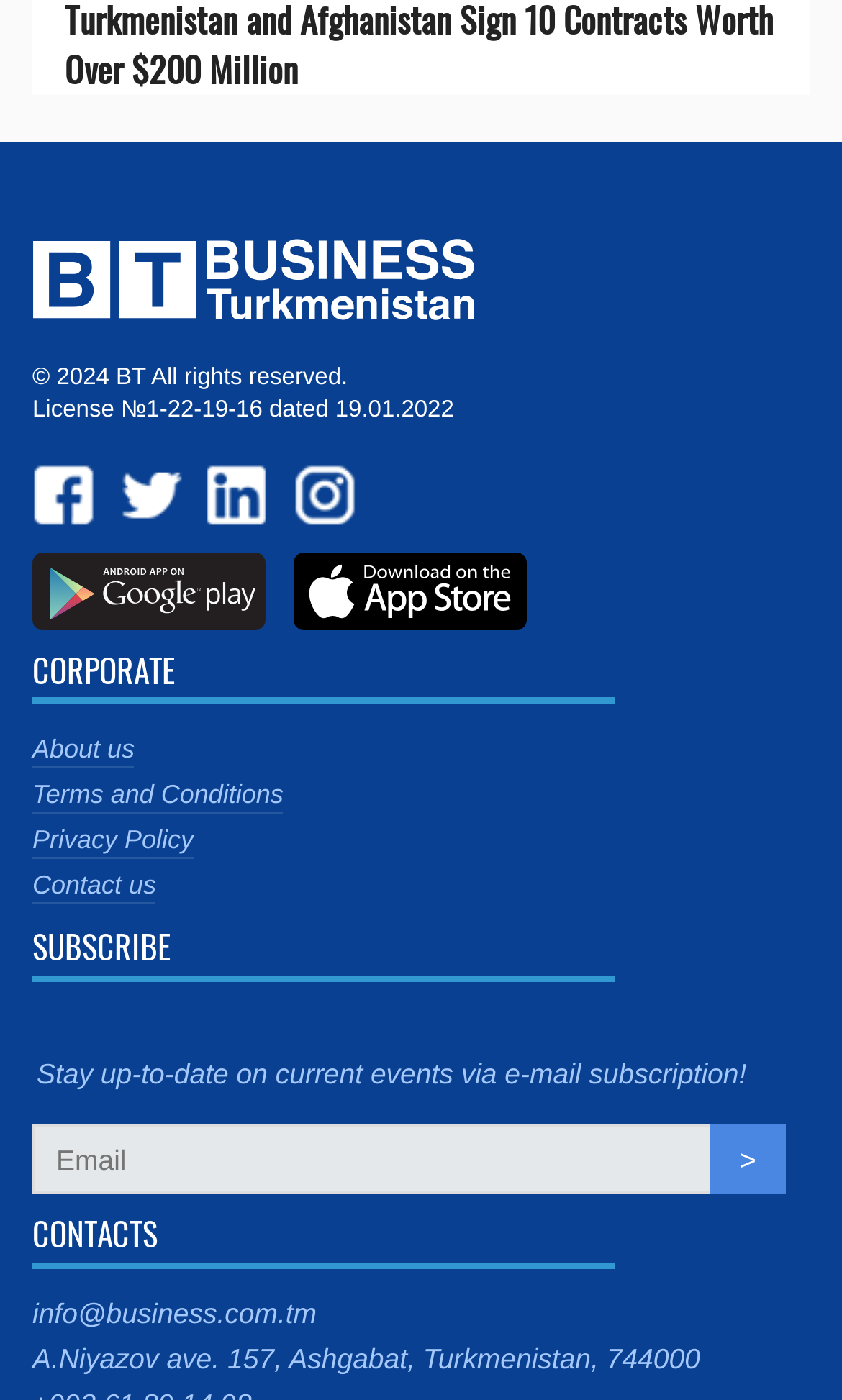What is the address of the company?
Look at the image and respond with a single word or a short phrase.

A.Niyazov ave. 157, Ashgabat, Turkmenistan, 744000